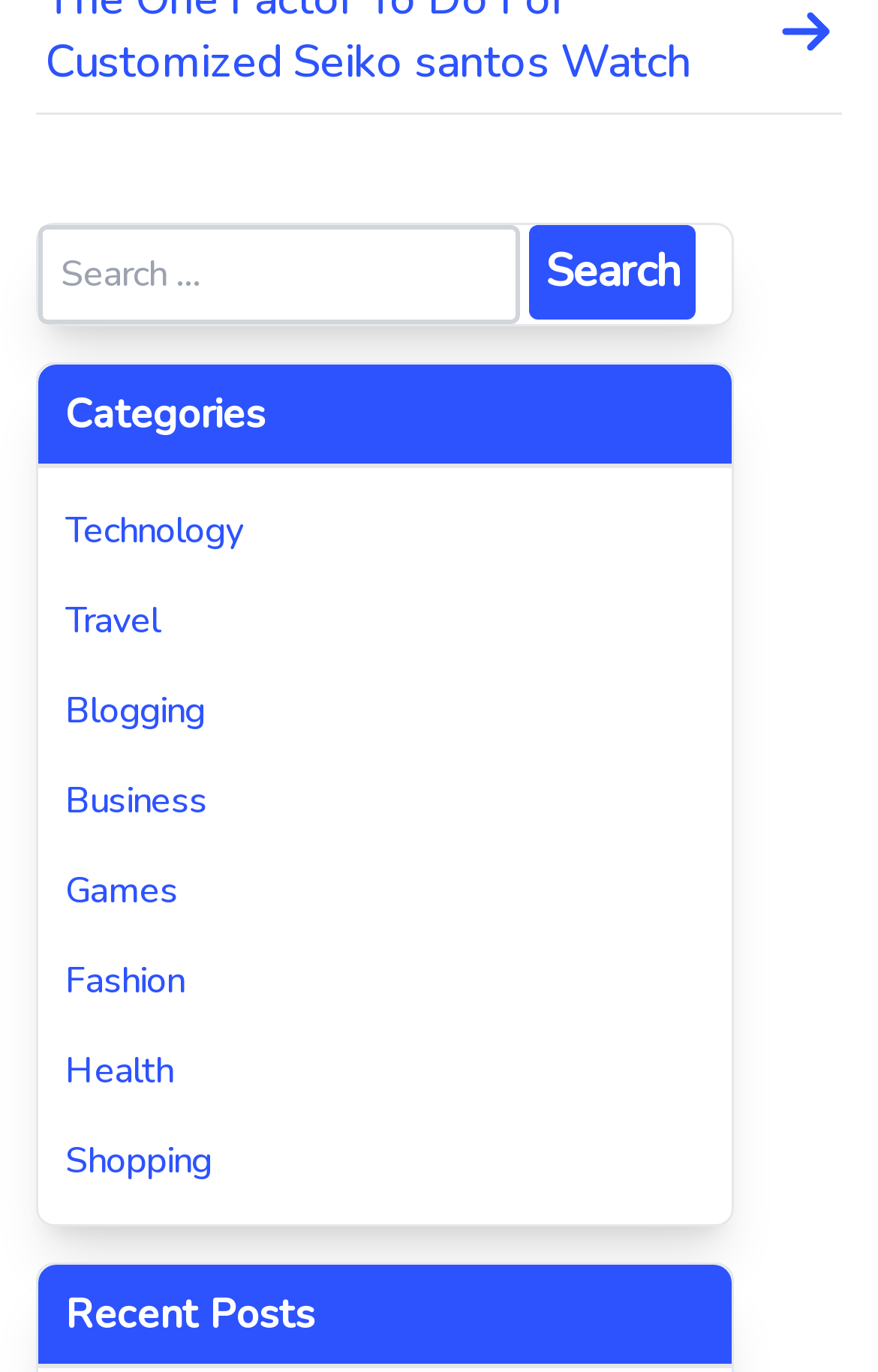Determine the bounding box for the UI element described here: "parent_node: Search for: value="Search"".

[0.603, 0.164, 0.793, 0.233]